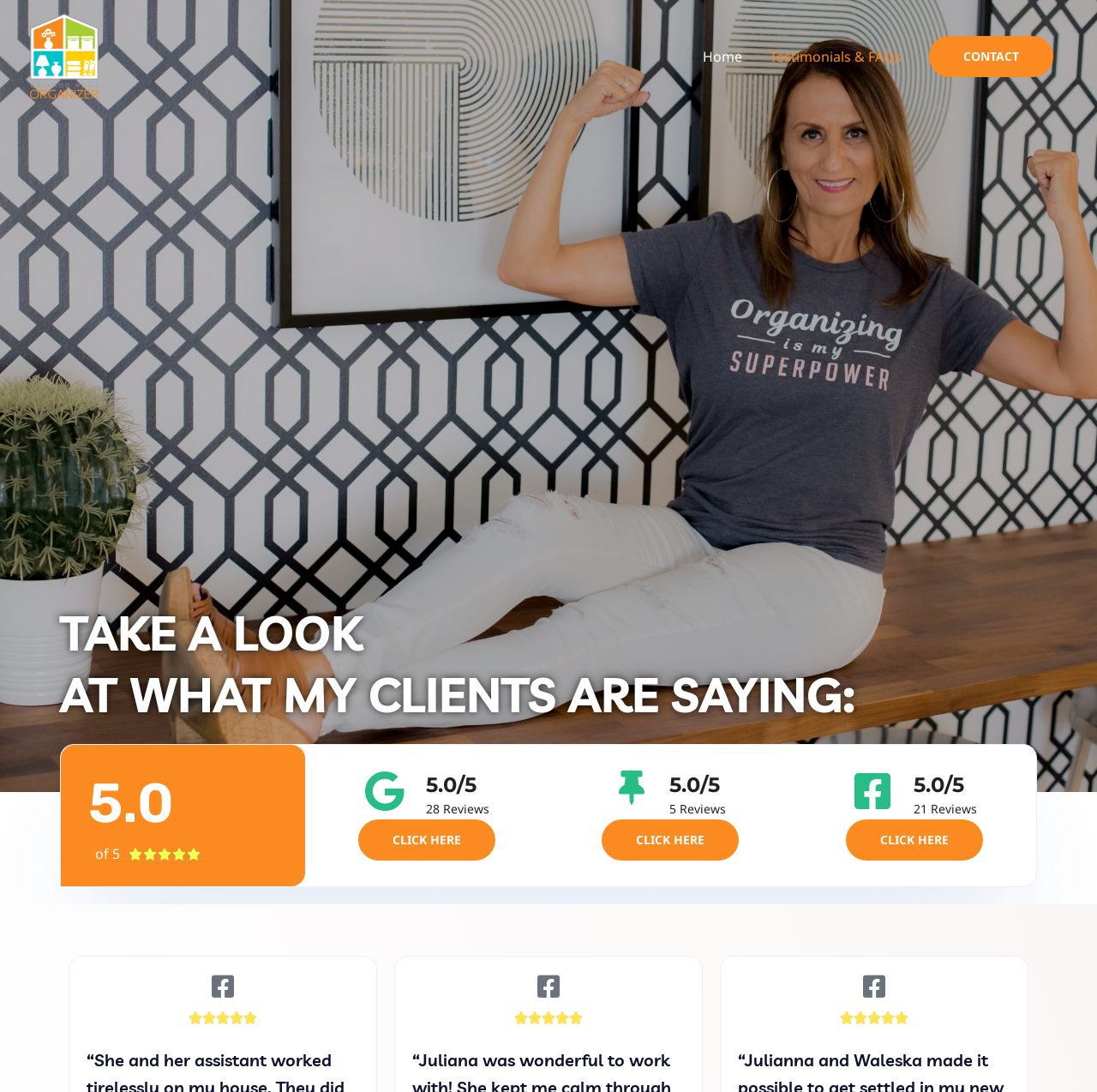What is the overall rating of the Orlando Home Organizer?
With the help of the image, please provide a detailed response to the question.

I found the overall rating by looking at the headings and static text elements on the webpage. There are multiple instances of '5.0/5' ratings, but they all seem to be referring to the same overall rating. I also saw '28 Reviews' which suggests that the rating is based on a significant number of reviews.